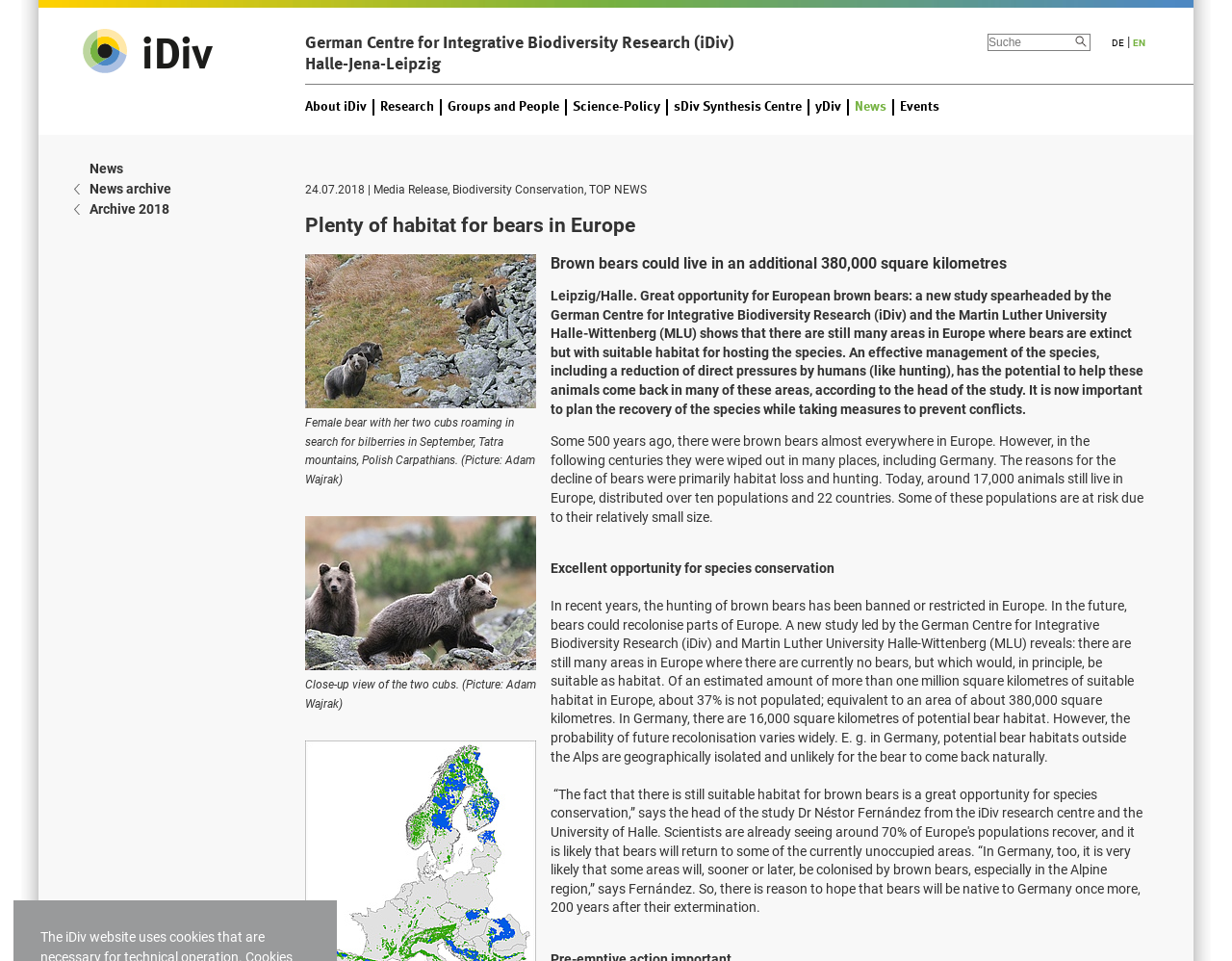Refer to the element description Blog and identify the corresponding bounding box in the screenshot. Format the coordinates as (top-left x, top-left y, bottom-right x, bottom-right y) with values in the range of 0 to 1.

None